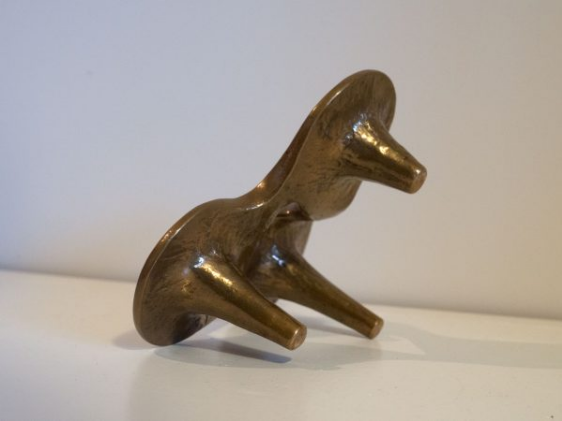Please provide a comprehensive answer to the question based on the screenshot: What is the tone of the bronze?

The caption describes the tone of the bronze as warm and rich, which enhances the artistic quality of the candle holder and makes it a striking decorative piece.